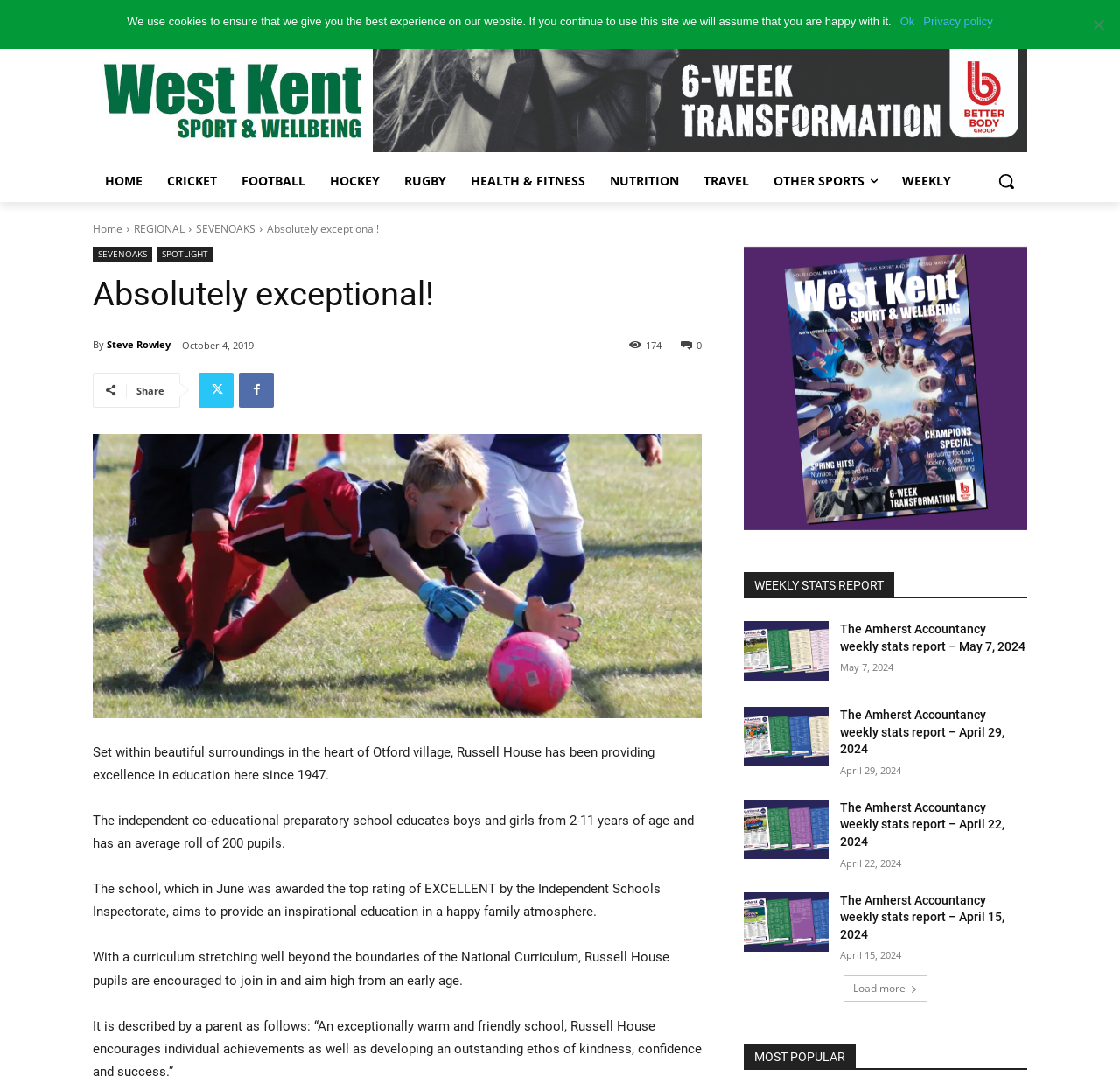Create an in-depth description of the webpage, covering main sections.

This webpage appears to be a news website, with a focus on local sports news. At the top of the page, there is a navigation menu with links to various sections, including "HOME", "CRICKET", "FOOTBALL", and others. Below the navigation menu, there is a search bar and a button to search.

The main content of the page is divided into two columns. The left column features a prominent article with a heading "Absolutely exceptional!" and a subheading "By Steve Rowley". The article discusses Russell House, an independent co-educational preparatory school in Otford village, and its excellence in education. The article is accompanied by a large image.

Below the article, there are several links to other articles, including "SEVENOAKS", "SPOTLIGHT", and "REGIONAL". There is also a section with a heading "WEEKLY STATS REPORT" that features links to weekly stats reports from Amherst Accountancy.

In the right column, there is a section with a heading "MOST POPULAR" that features links to popular articles. Below this section, there is a button to "Load more" articles.

At the bottom of the page, there is a cookie notice dialog that informs users about the website's use of cookies. The dialog includes a link to the website's privacy policy.

Throughout the page, there are several icons and images, including social media icons and images accompanying the articles. The overall layout of the page is clean and easy to navigate, with clear headings and concise text.